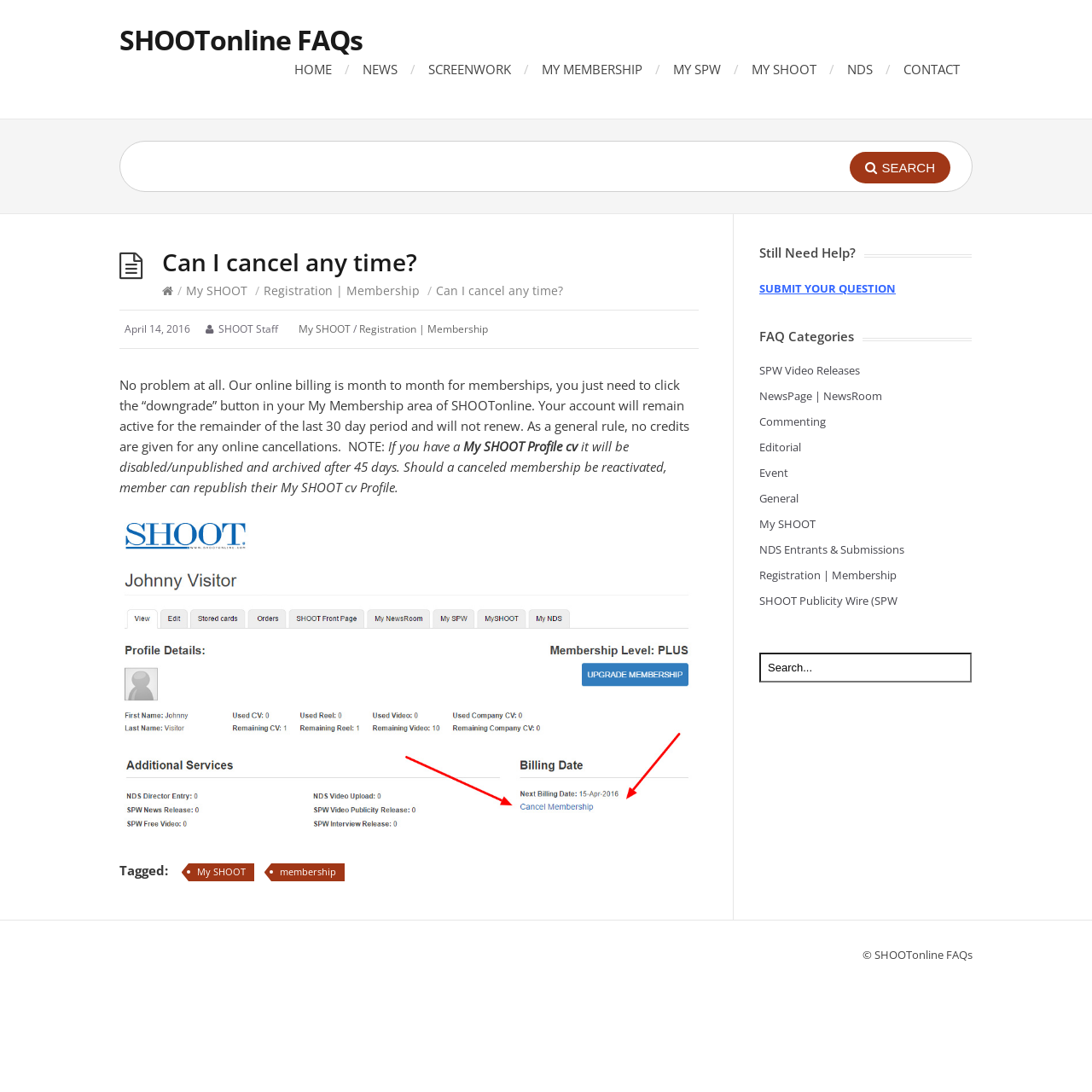Please predict the bounding box coordinates (top-left x, top-left y, bottom-right x, bottom-right y) for the UI element in the screenshot that fits the description: MY SHOOT

[0.688, 0.055, 0.748, 0.071]